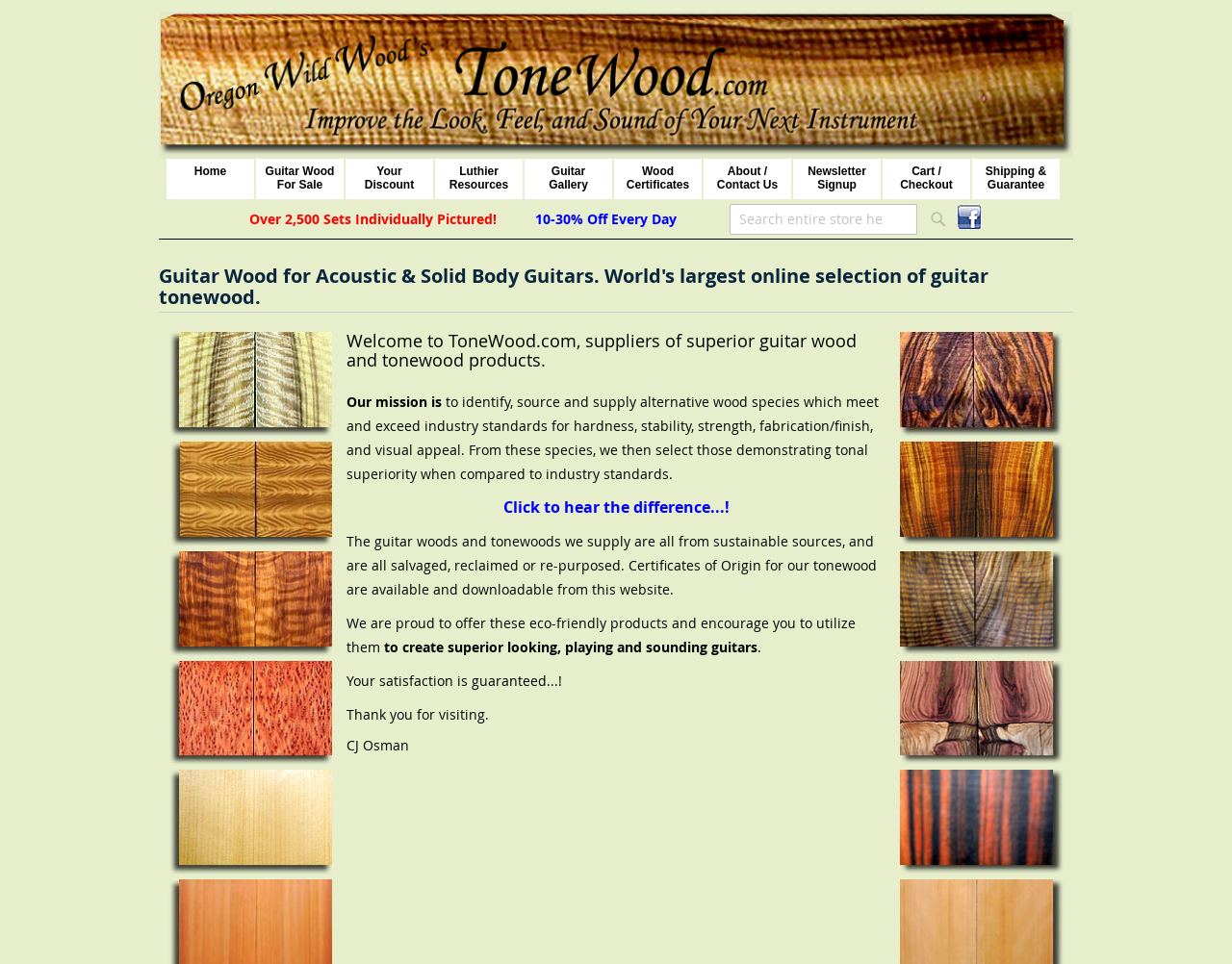What type of products does ToneWood.com supply?
Use the image to answer the question with a single word or phrase.

Guitar wood and tonewood products